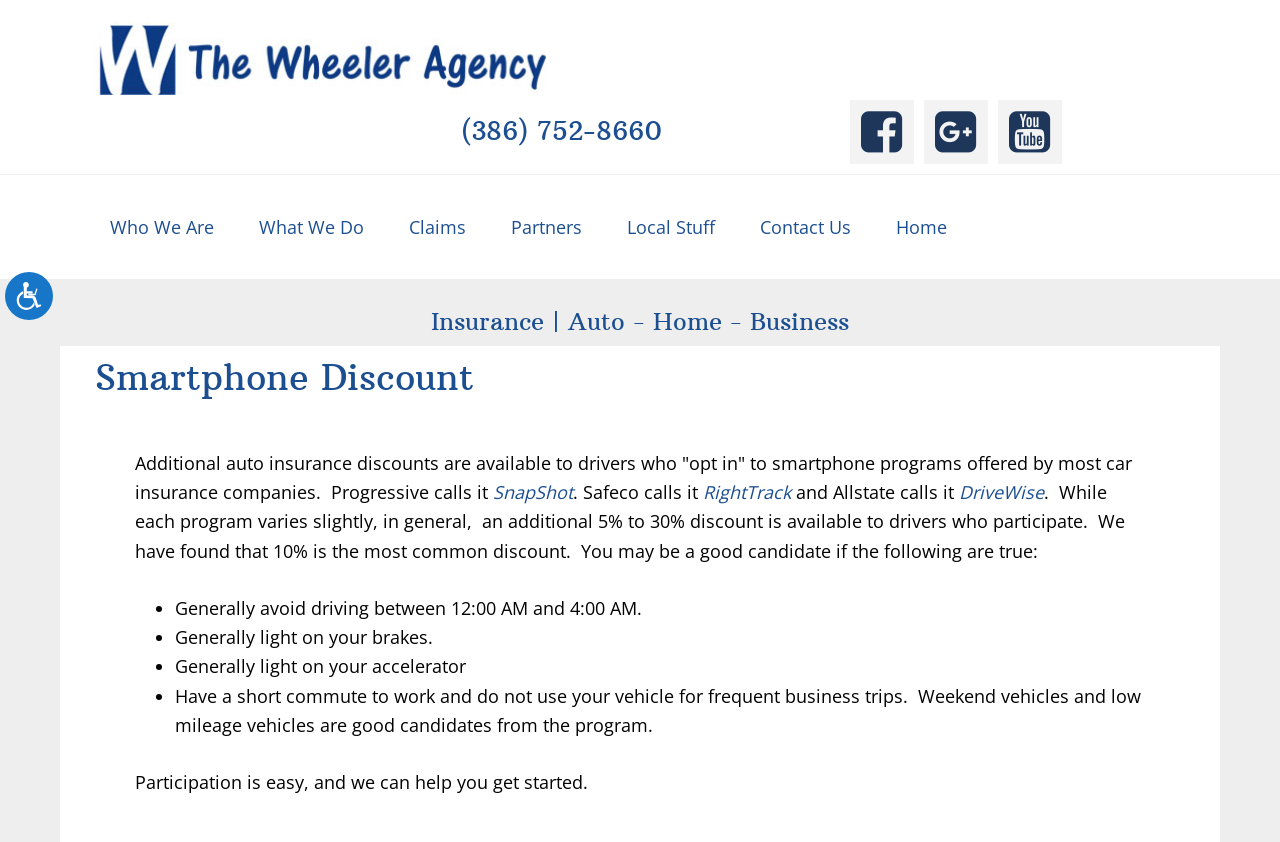Answer the question in a single word or phrase:
What is one of the characteristics of a good candidate for the smartphone program?

Generally avoid driving between 12:00 AM and 4:00 AM